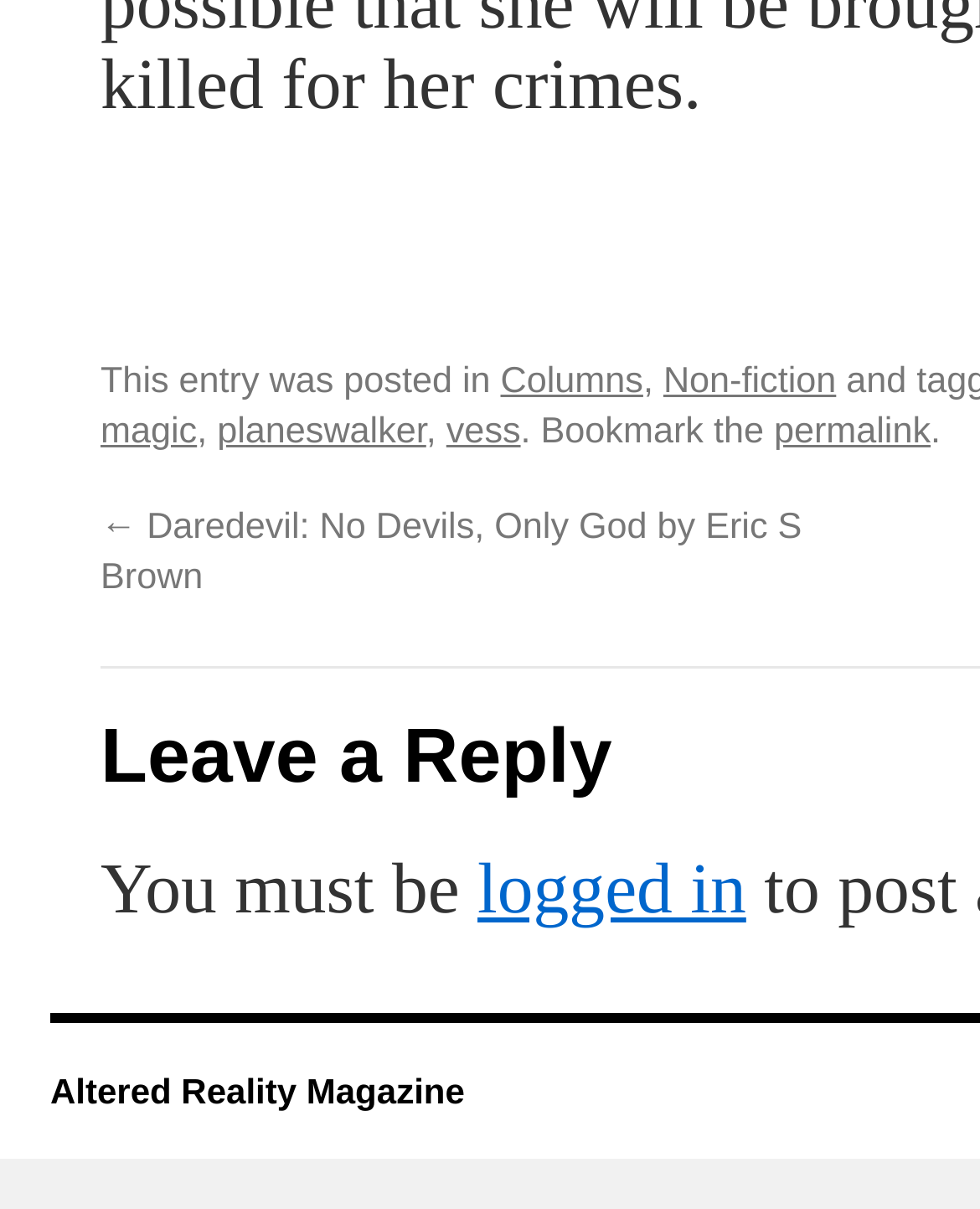Point out the bounding box coordinates of the section to click in order to follow this instruction: "Follow CommArts on Facebook".

None